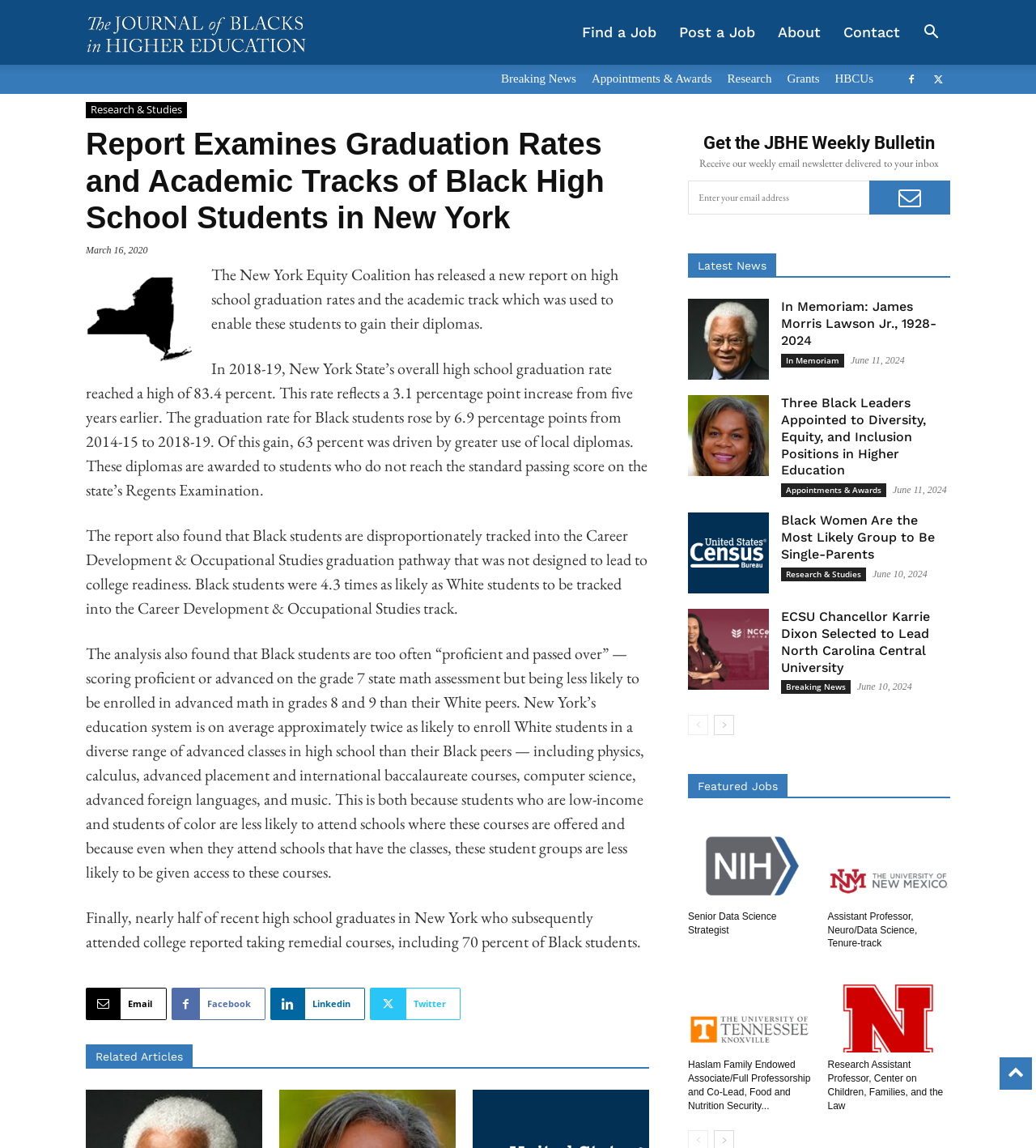Extract the bounding box coordinates for the HTML element that matches this description: "Breaking News". The coordinates should be four float numbers between 0 and 1, i.e., [left, top, right, bottom].

[0.754, 0.593, 0.821, 0.605]